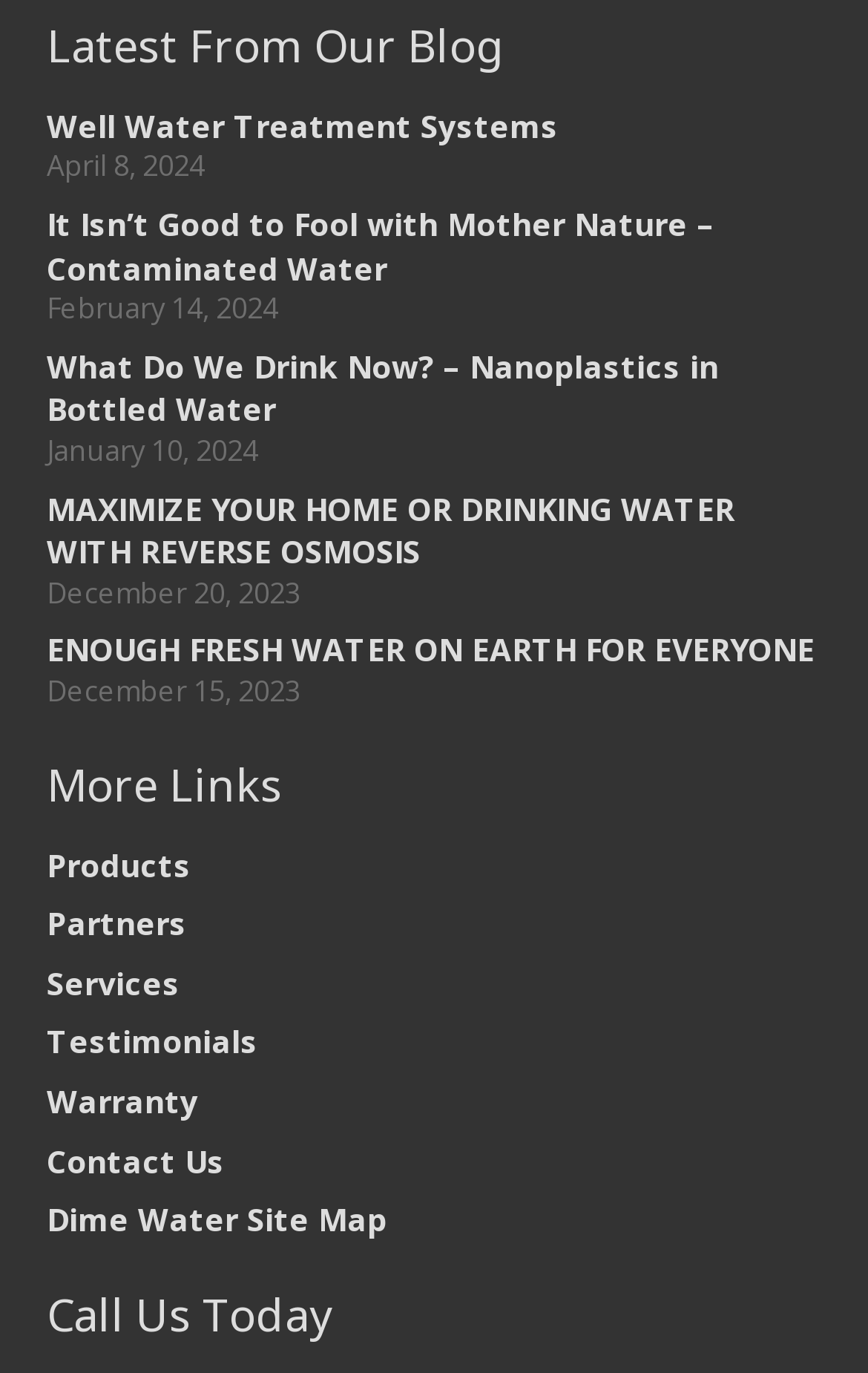How many links are under 'More Links'?
Please describe in detail the information shown in the image to answer the question.

I counted the number of links under the 'More Links' heading and found 7 of them, including 'Products', 'Partners', 'Services', 'Testimonials', 'Warranty', 'Contact Us', and 'Dime Water Site Map'.